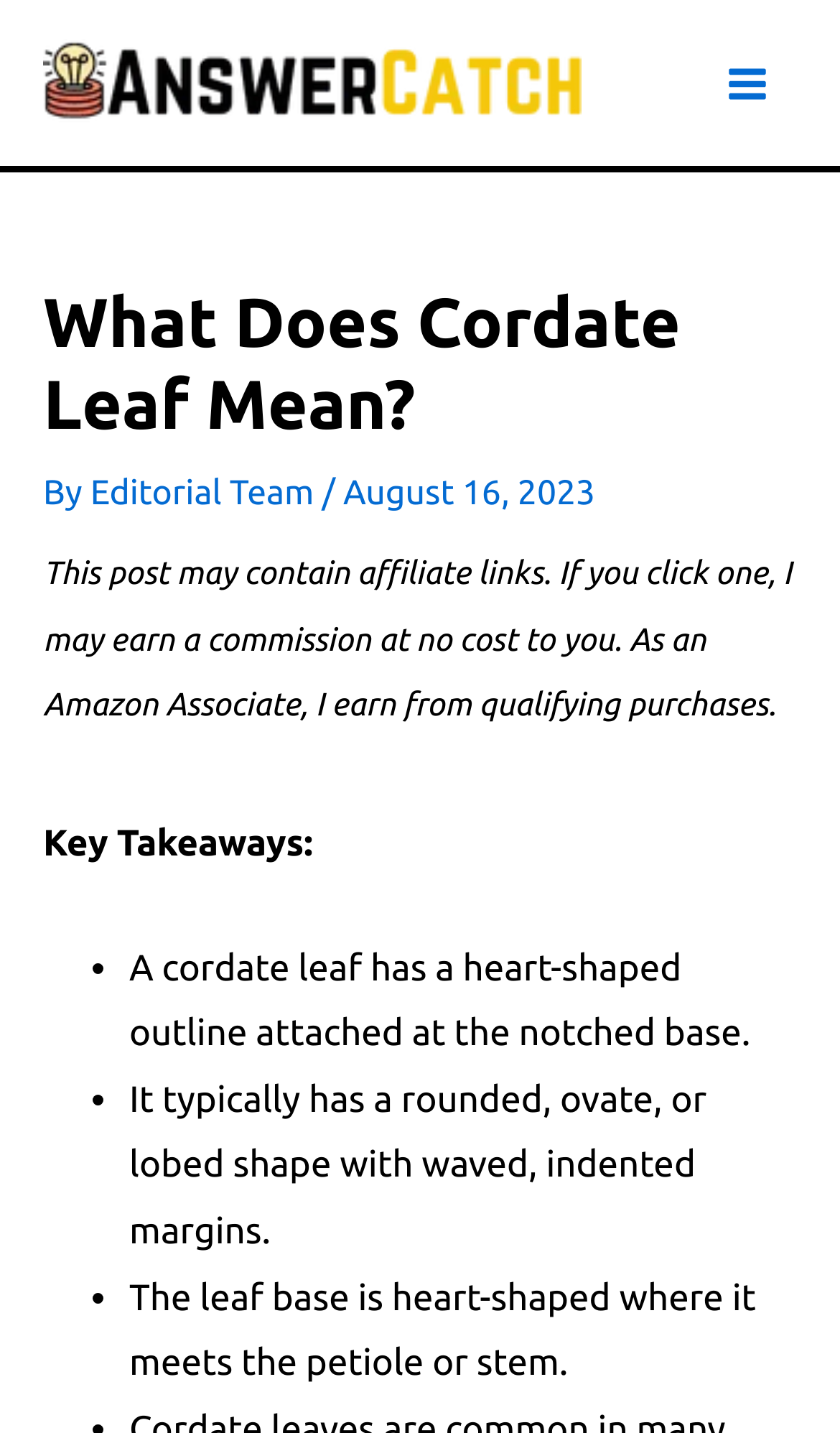Extract the main heading text from the webpage.

What Does Cordate Leaf Mean?